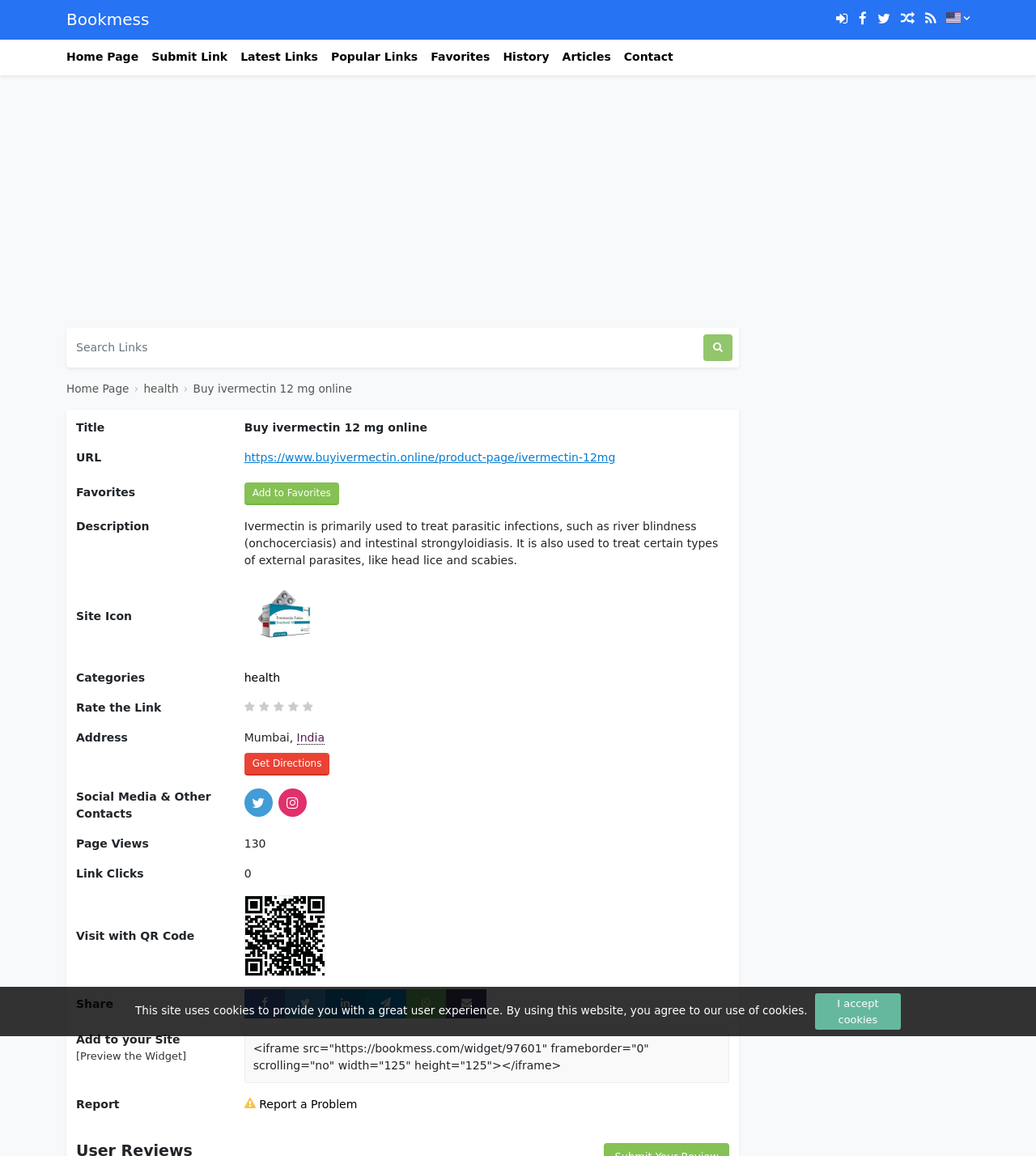Please find and report the bounding box coordinates of the element to click in order to perform the following action: "Search for links". The coordinates should be expressed as four float numbers between 0 and 1, in the format [left, top, right, bottom].

[0.07, 0.289, 0.673, 0.312]